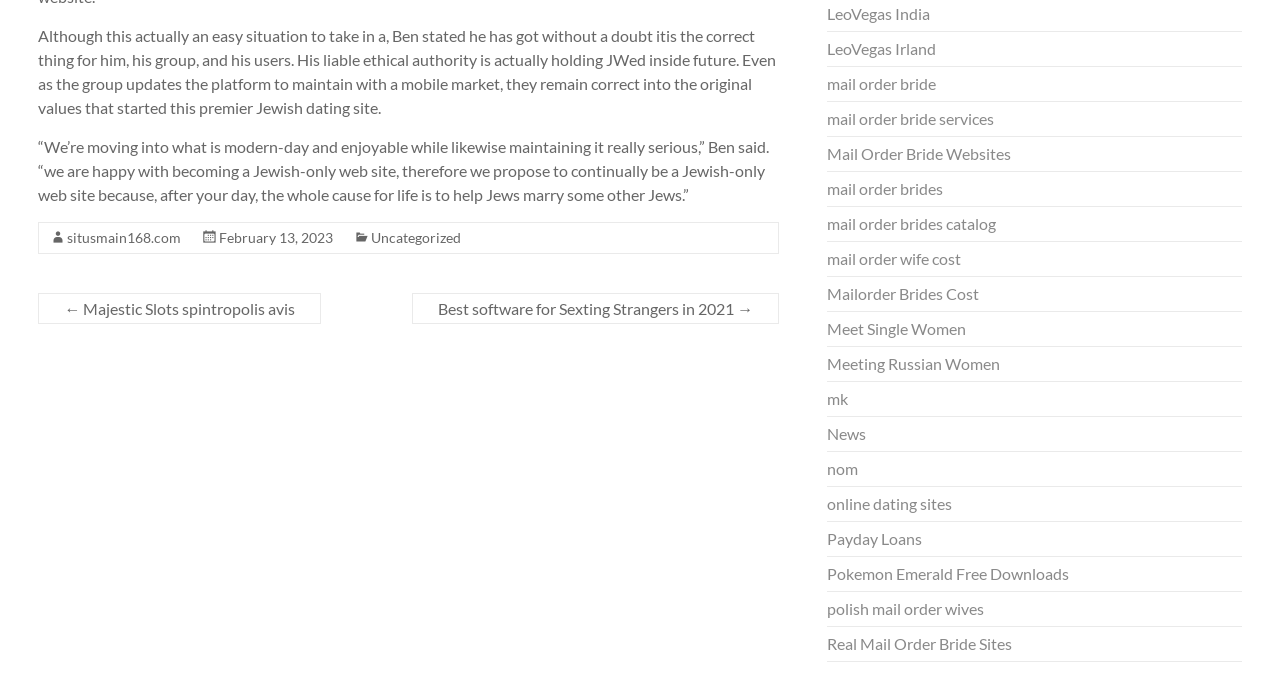Please find the bounding box coordinates of the clickable region needed to complete the following instruction: "Learn about Mail Order Bride Websites". The bounding box coordinates must consist of four float numbers between 0 and 1, i.e., [left, top, right, bottom].

[0.646, 0.214, 0.79, 0.242]